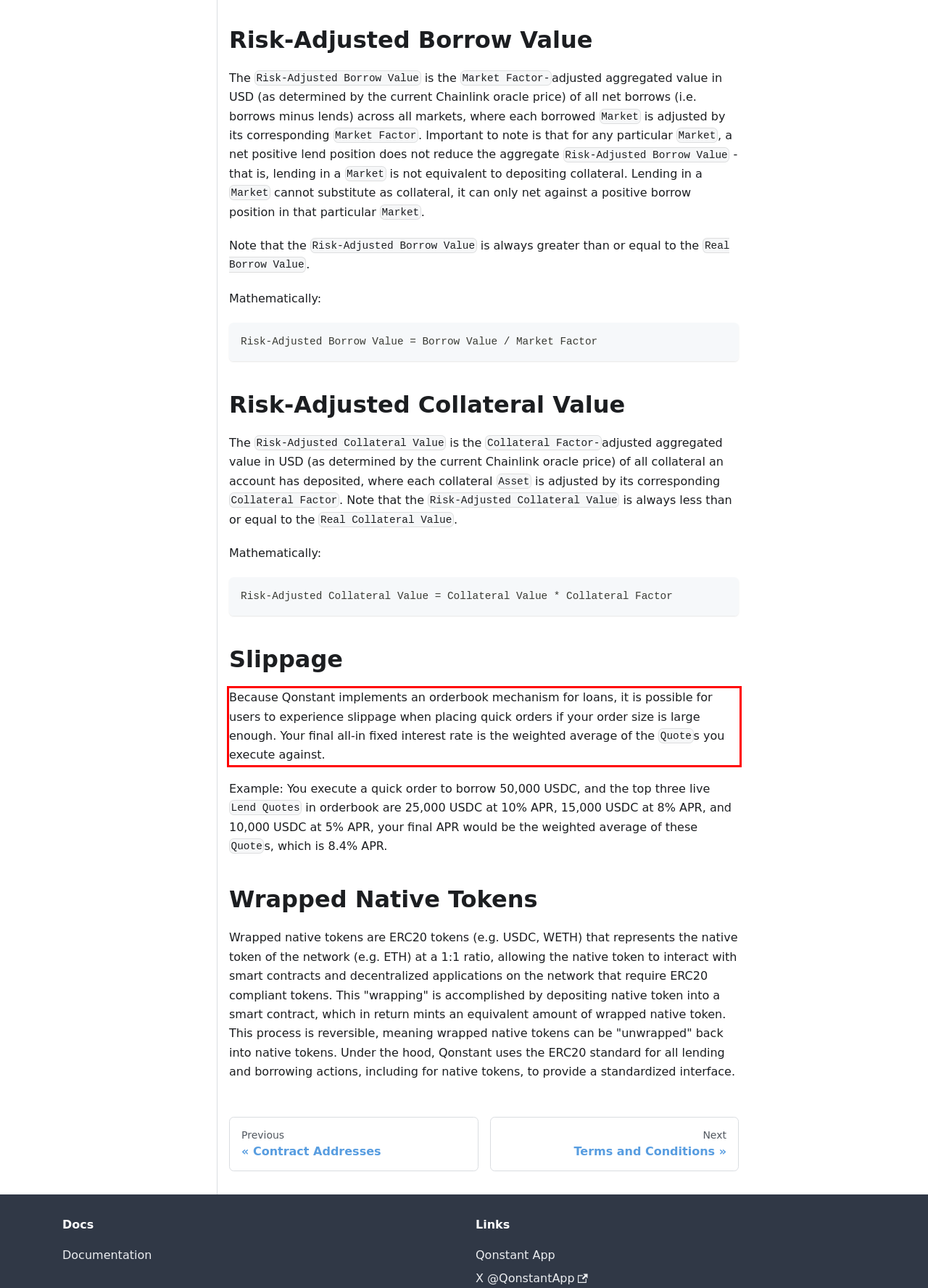The screenshot provided shows a webpage with a red bounding box. Apply OCR to the text within this red bounding box and provide the extracted content.

Because Qonstant implements an orderbook mechanism for loans, it is possible for users to experience slippage when placing quick orders if your order size is large enough. Your final all-in fixed interest rate is the weighted average of the Quotes you execute against.